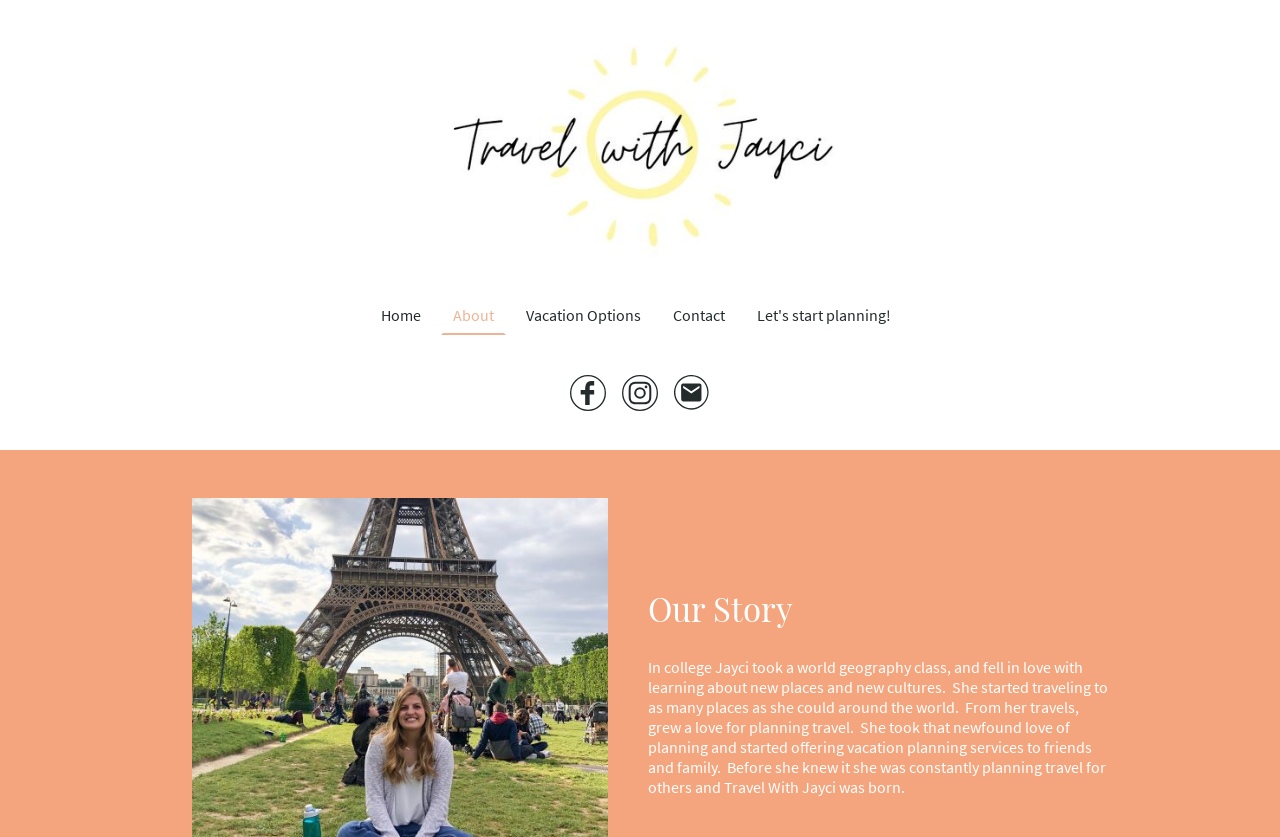Use a single word or phrase to respond to the question:
What is the service offered by Travel With Jayci?

Vacation planning